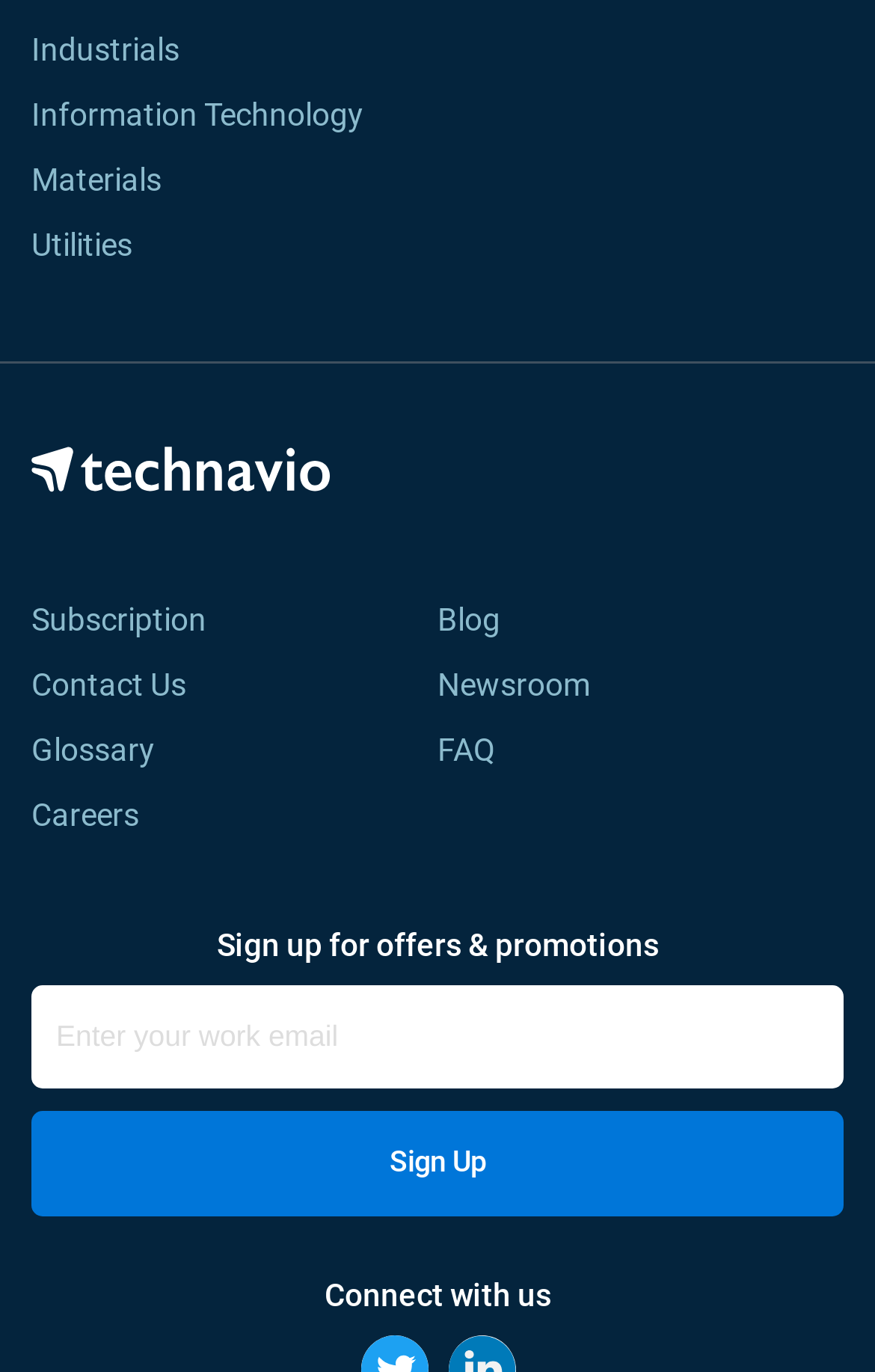Locate the bounding box coordinates of the element to click to perform the following action: 'View the Glossary'. The coordinates should be given as four float values between 0 and 1, in the form of [left, top, right, bottom].

[0.036, 0.533, 0.177, 0.559]